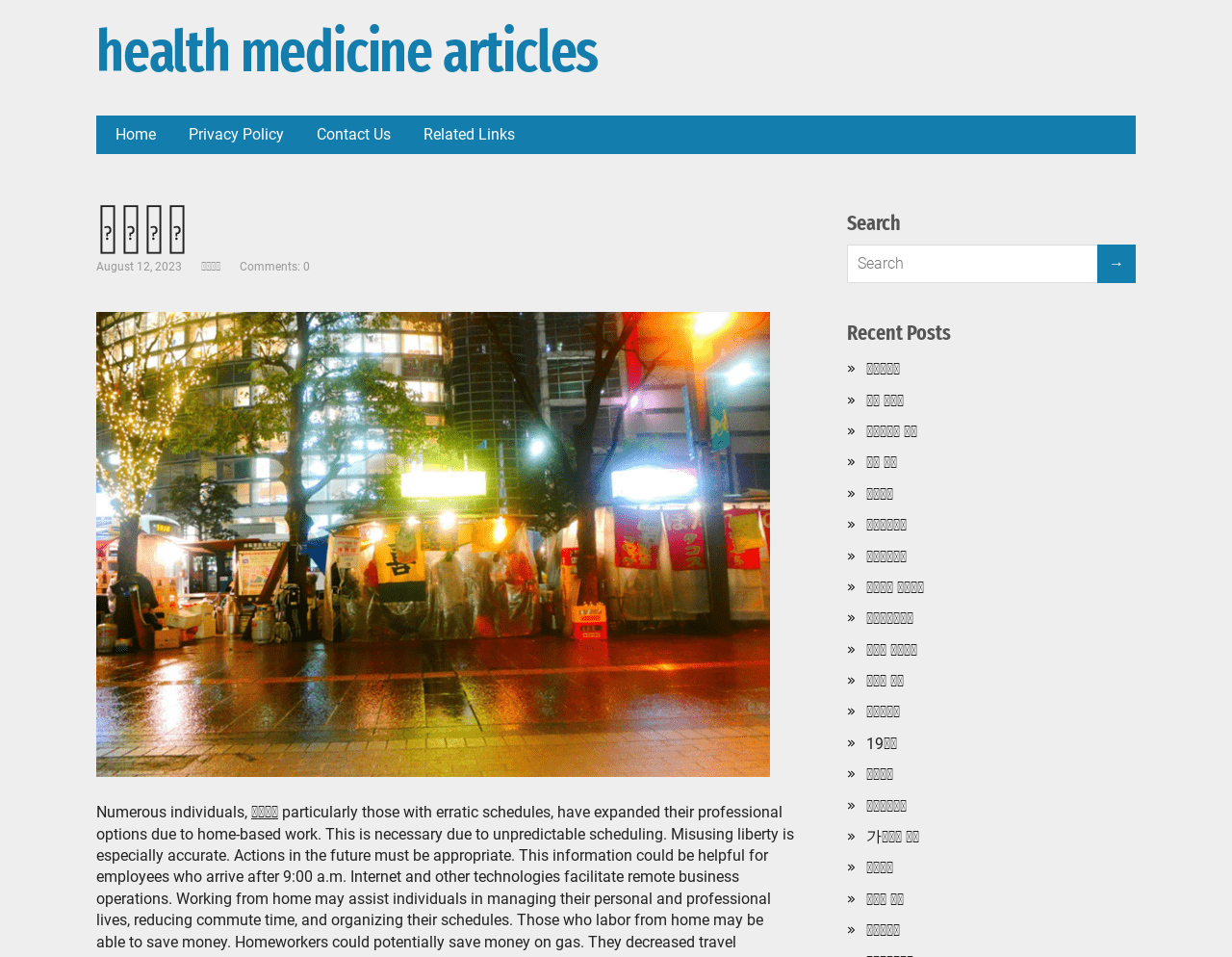Show the bounding box coordinates of the region that should be clicked to follow the instruction: "View the '名人作品' page."

None